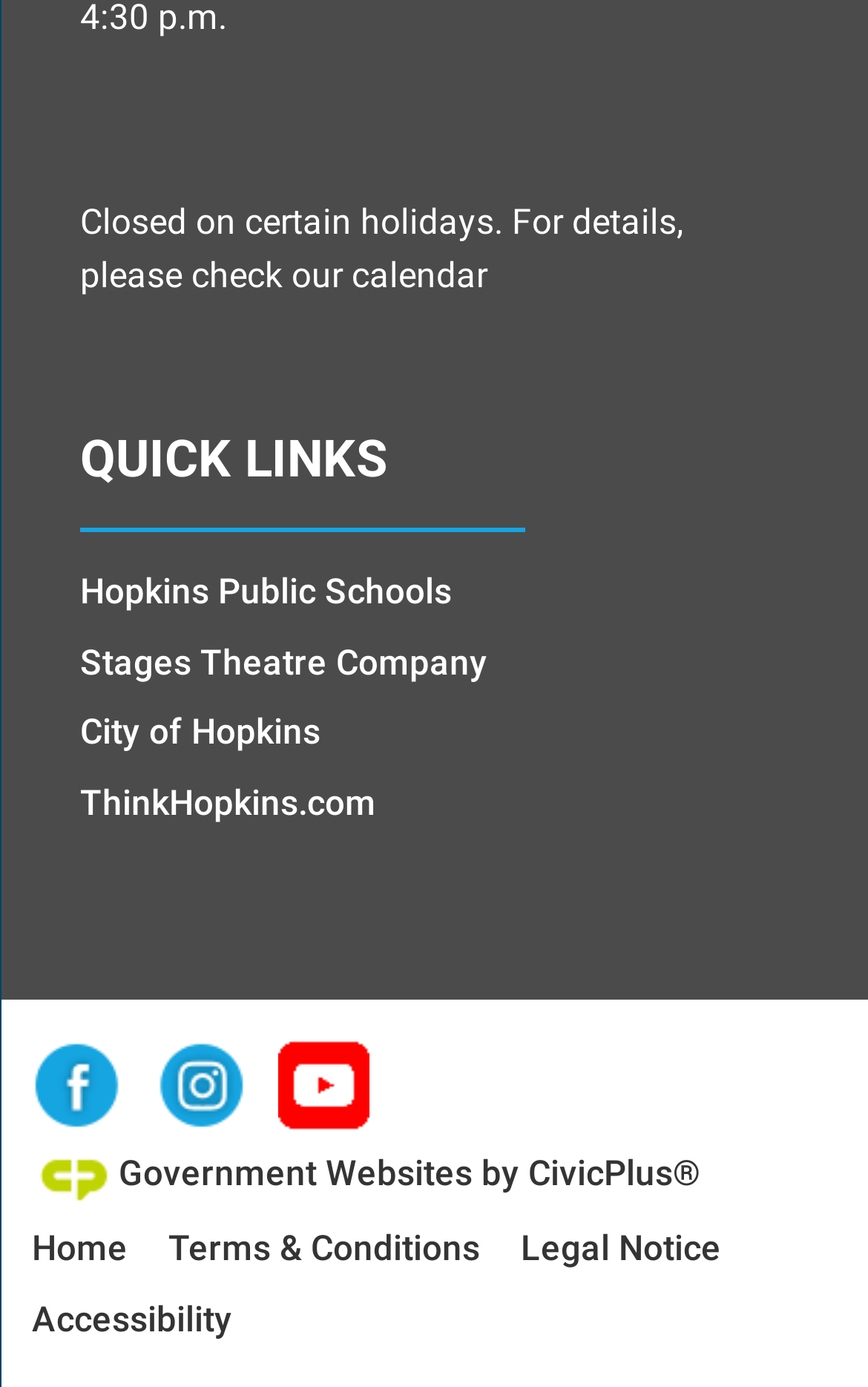Bounding box coordinates are specified in the format (top-left x, top-left y, bottom-right x, bottom-right y). All values are floating point numbers bounded between 0 and 1. Please provide the bounding box coordinate of the region this sentence describes: aria-label="Facebook graphic"

[0.037, 0.749, 0.142, 0.815]